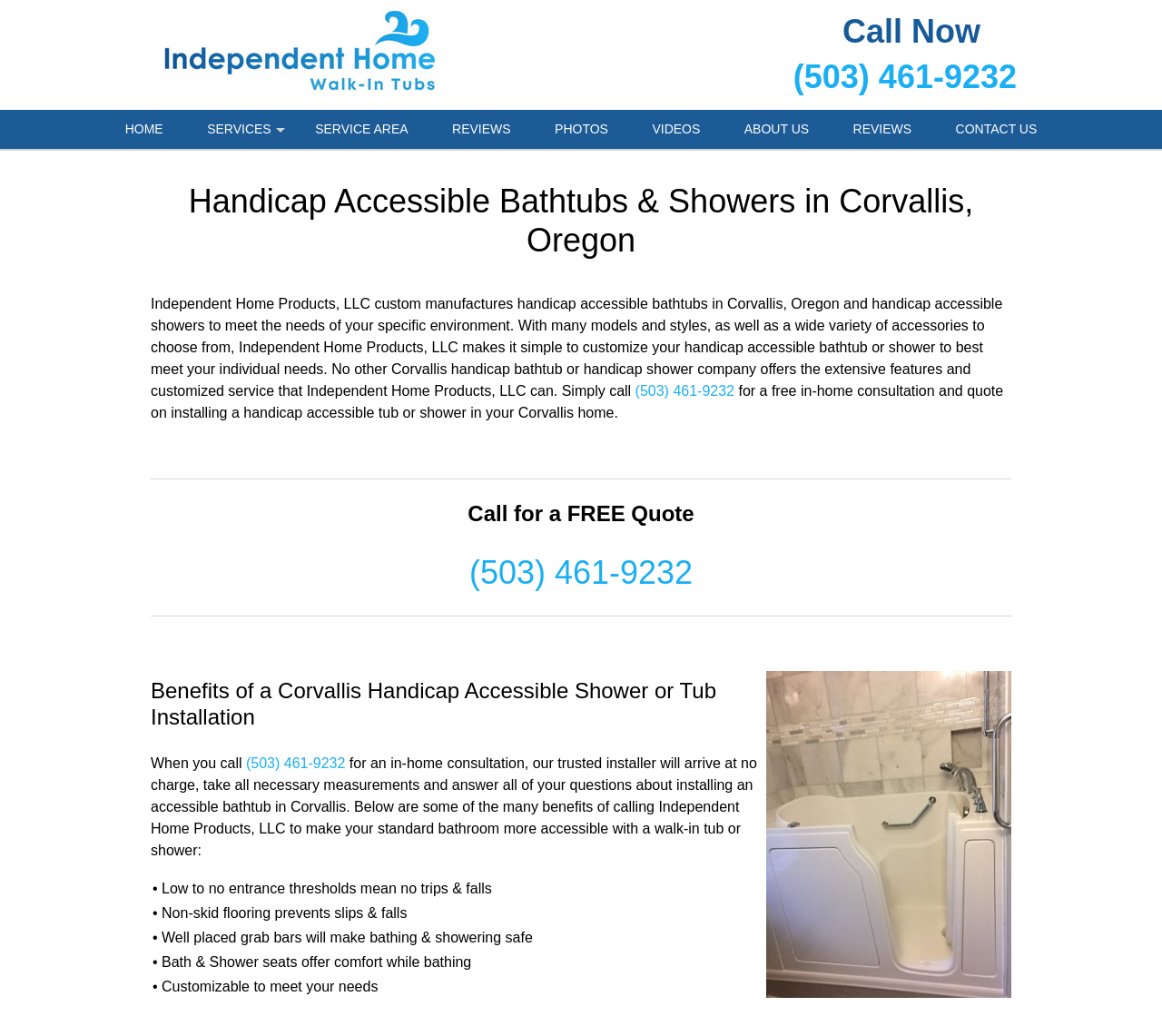Identify the title of the webpage and provide its text content.

Call Now (503) 461-9232